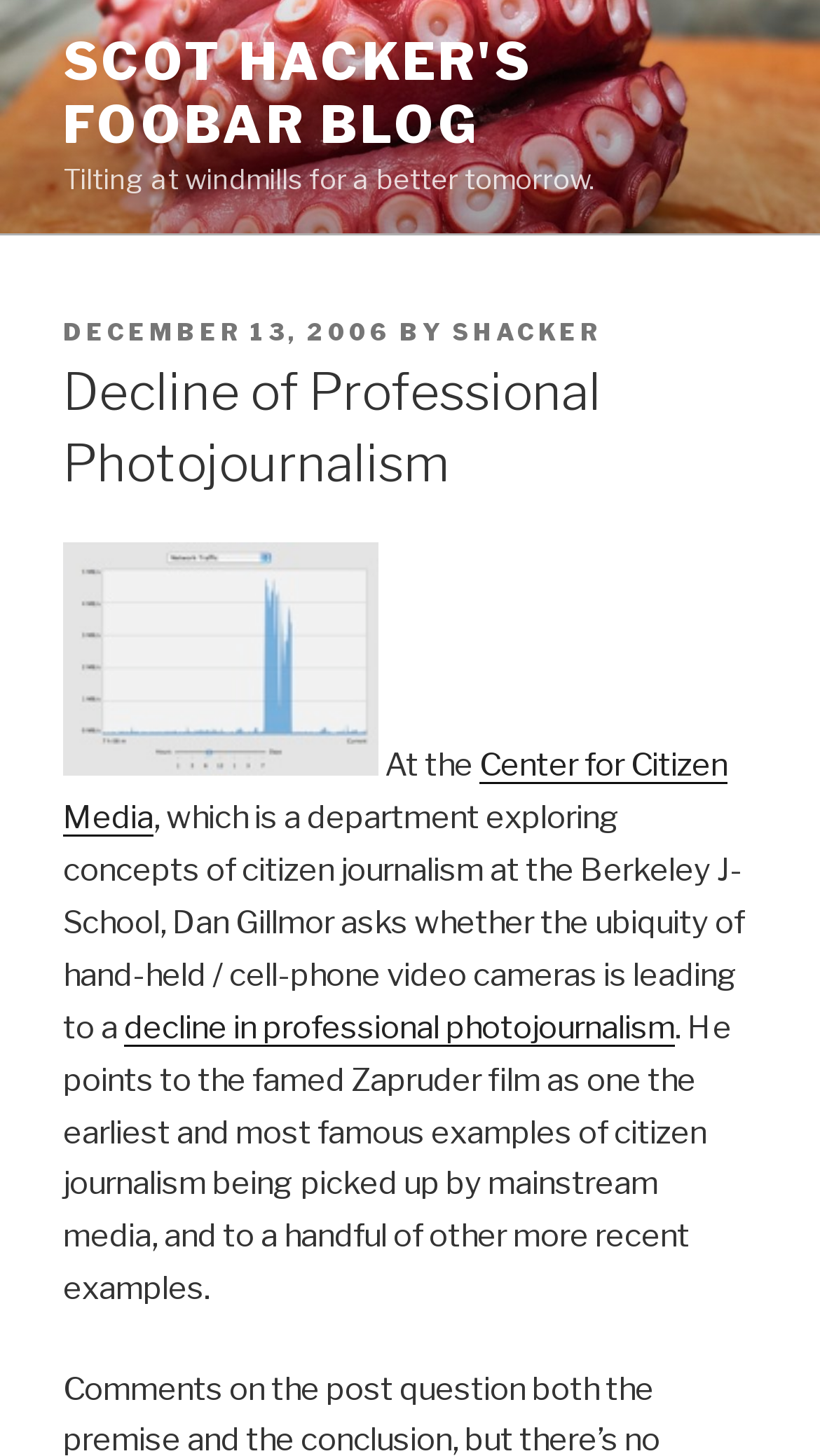Respond with a single word or phrase:
What is the topic of the article?

Decline of Professional Photojournalism